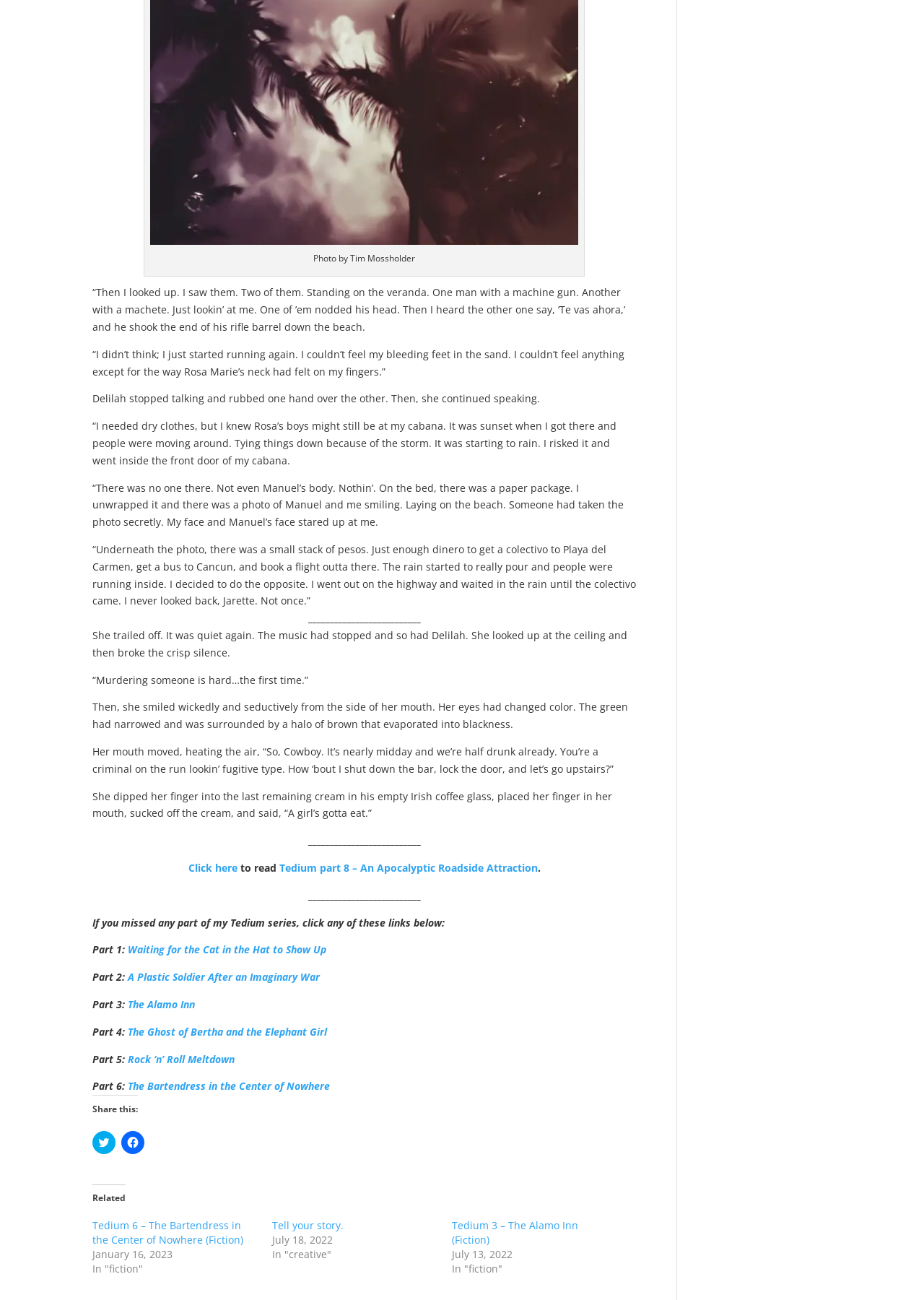Please identify the bounding box coordinates of the clickable area that will fulfill the following instruction: "Click to share on Twitter". The coordinates should be in the format of four float numbers between 0 and 1, i.e., [left, top, right, bottom].

[0.1, 0.87, 0.125, 0.888]